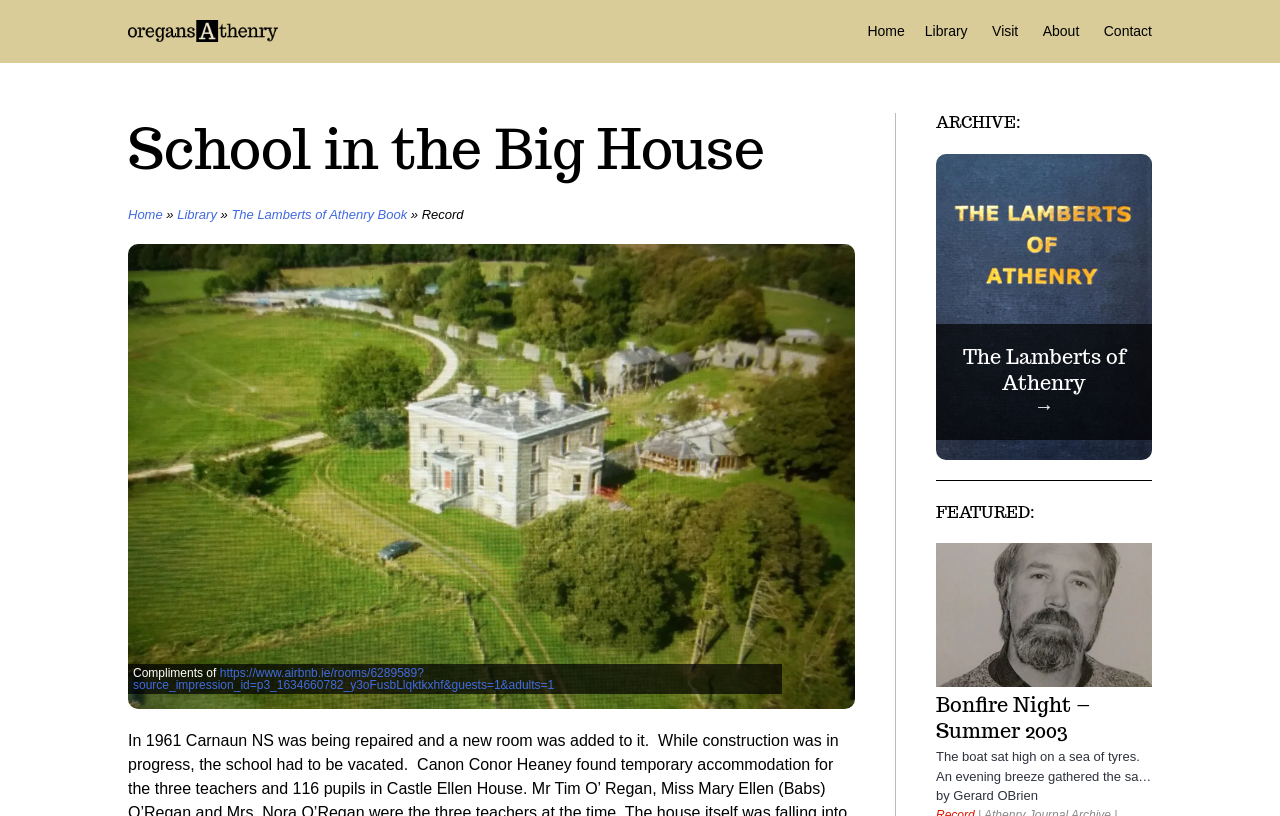Locate the bounding box coordinates of the area that needs to be clicked to fulfill the following instruction: "Click the O'Regan's Athenry Logo". The coordinates should be in the format of four float numbers between 0 and 1, namely [left, top, right, bottom].

[0.1, 0.012, 0.217, 0.061]